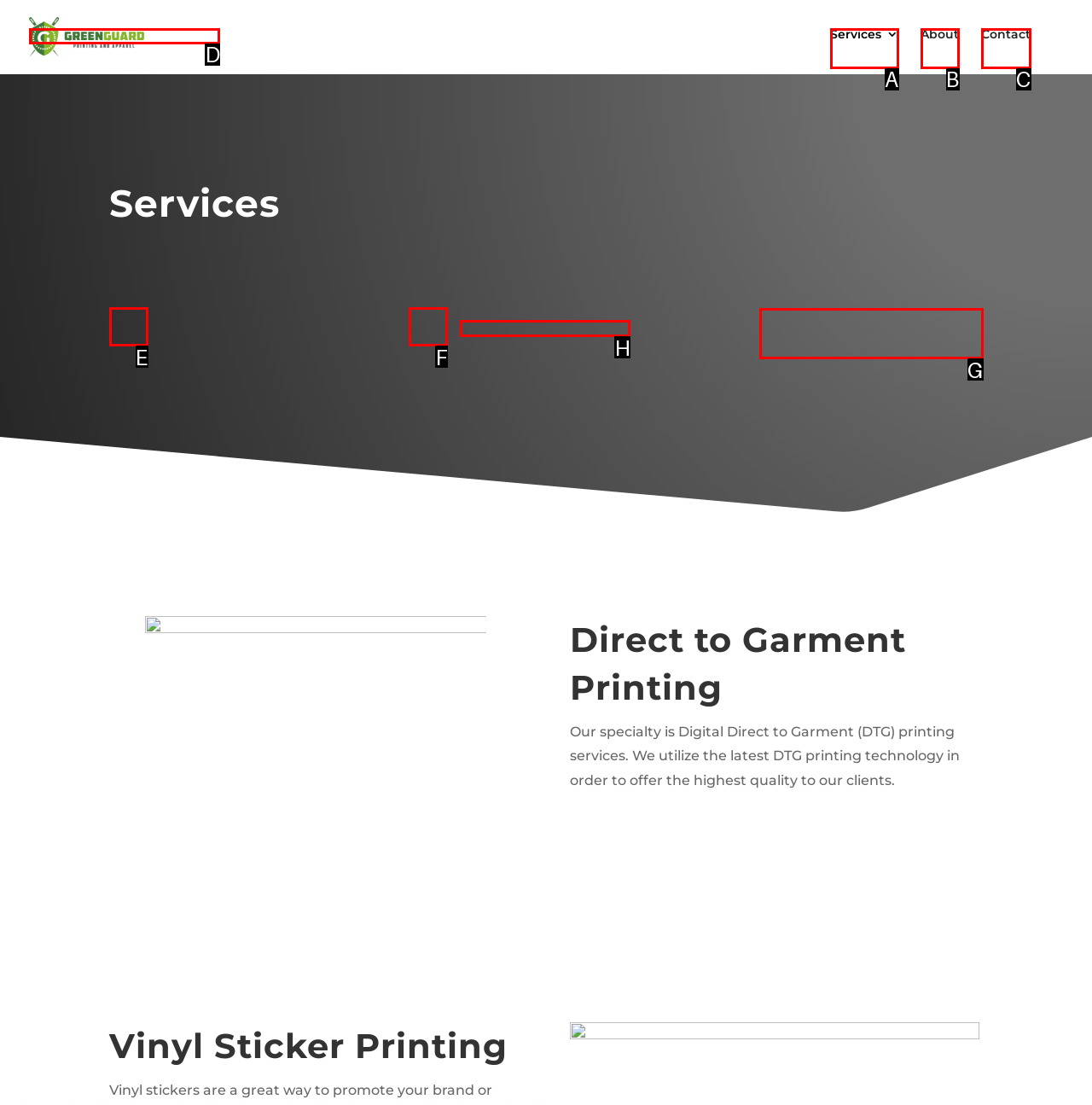Tell me the correct option to click for this task: Learn more about 'Botox from DreamBody'
Write down the option's letter from the given choices.

None